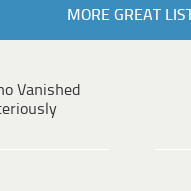Offer a meticulous description of the image.

The image features a section titled "MORE GREAT LISTS," prominently displayed at the top in a blue background. Below this header, the text reads "10 People Who Vanished Only To Mysteriously Reappear," indicating a list that likely explores intriguing cases of individuals who disappeared and then reappeared under mysterious circumstances. This title suggests a captivating blend of mystery and real-life intrigue, appealing to those who are fascinated by stories of unexplained phenomena and disappearances. The layout suggests an inviting exploration into the unknown, encouraging readers to delve into the stories that follow.